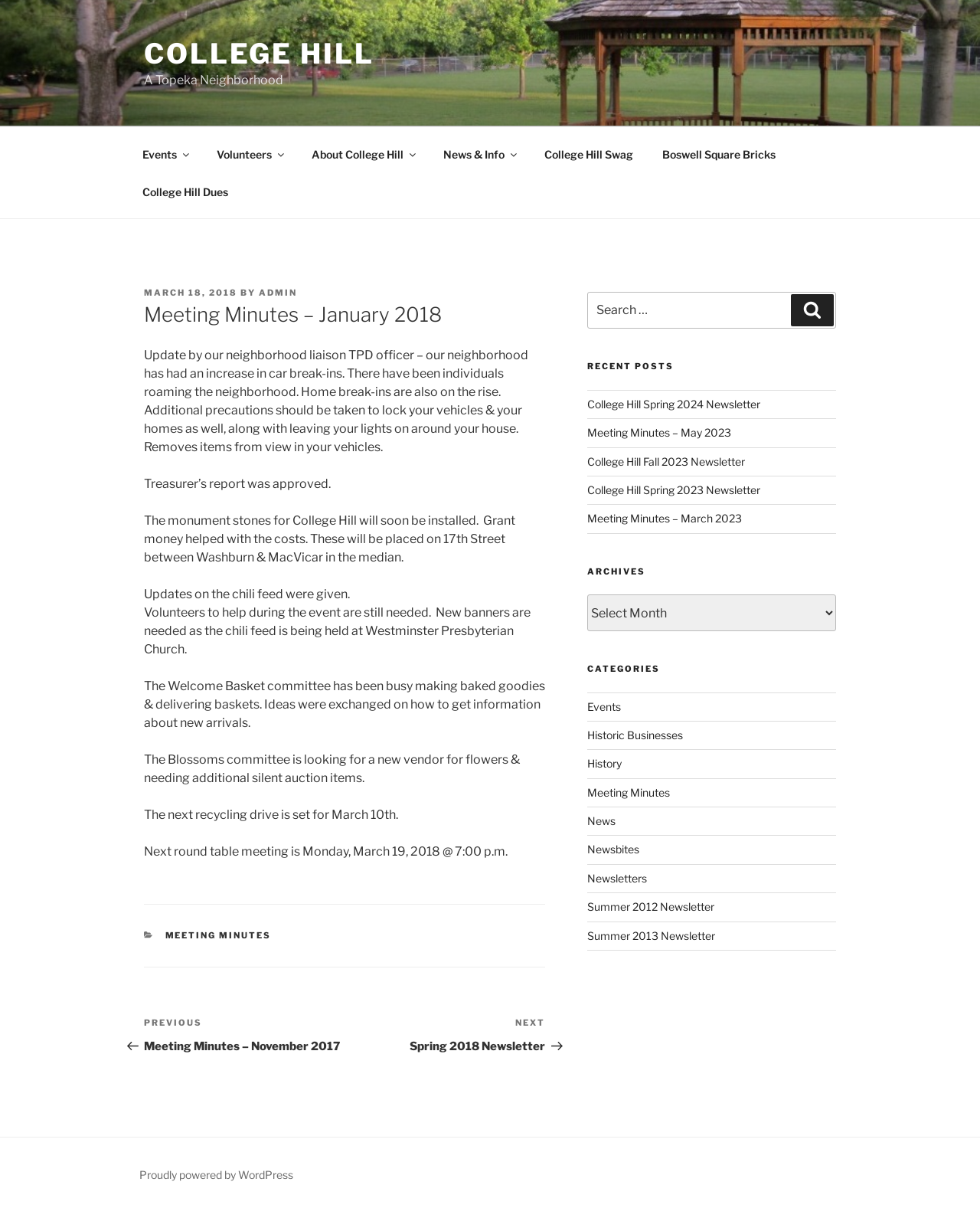Answer in one word or a short phrase: 
What is the location of the monument stones?

17th Street between Washburn & MacVicar